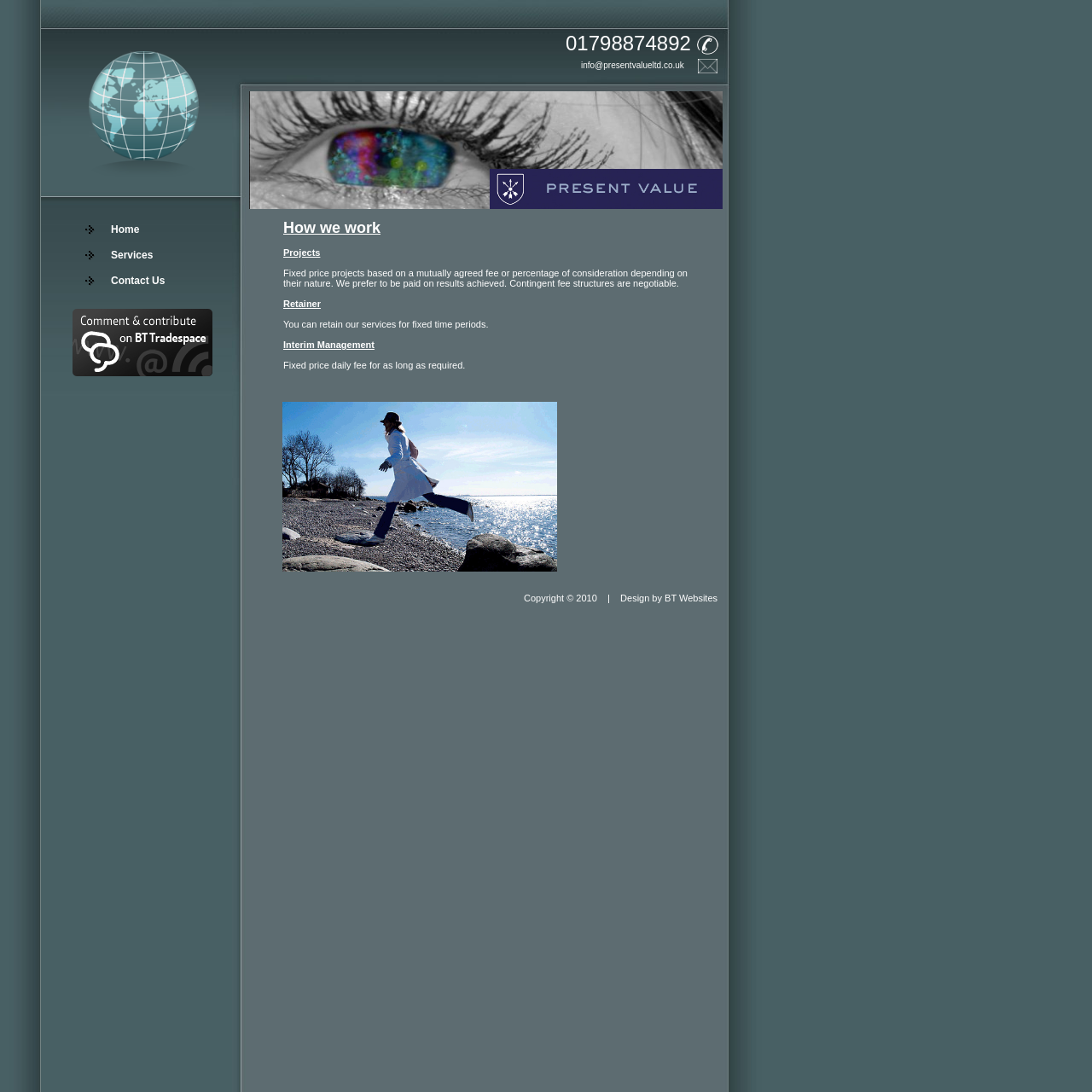What is the company's email address?
Respond to the question with a single word or phrase according to the image.

info@presentvalueltd.co.uk